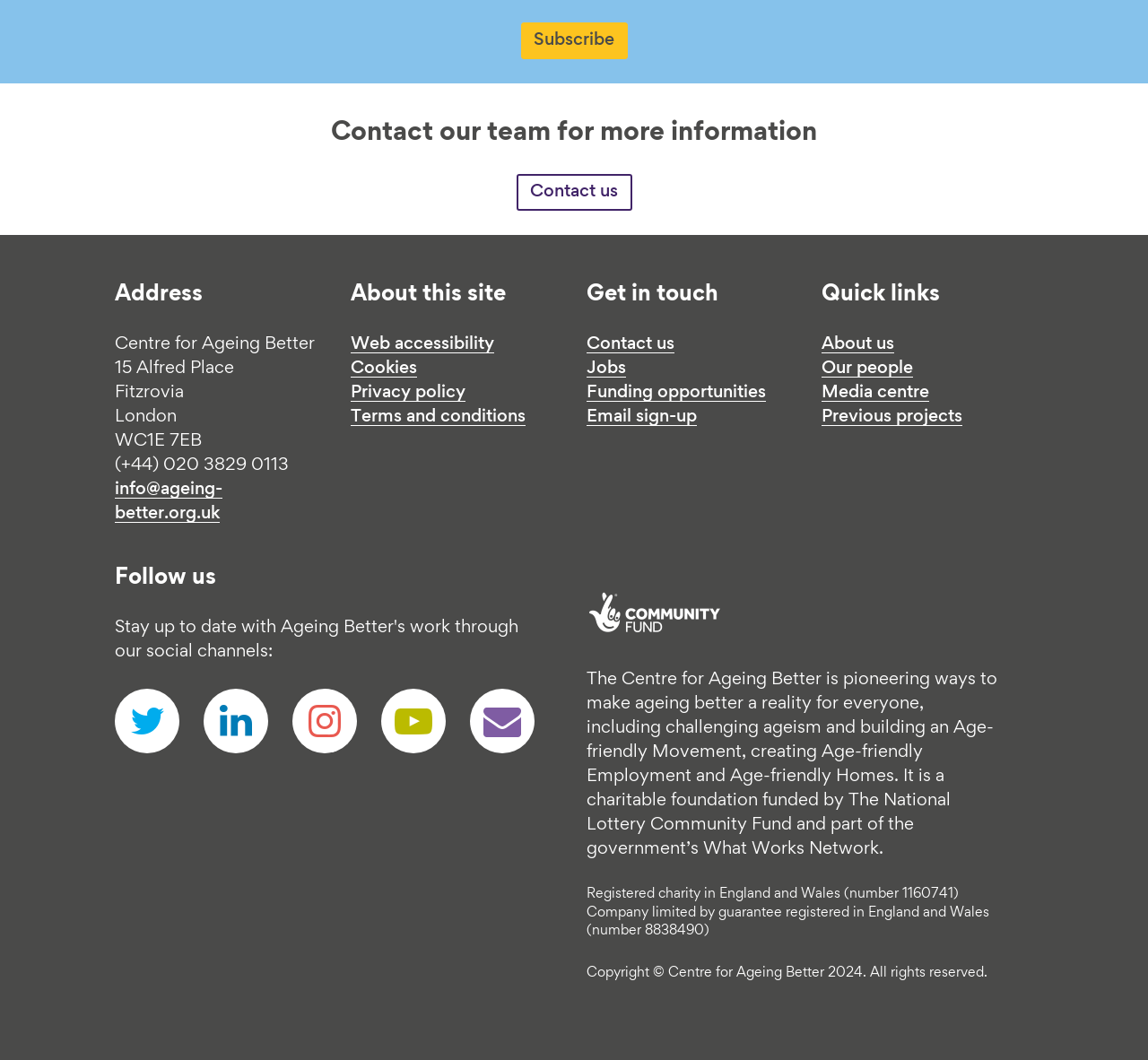Based on the image, give a detailed response to the question: How many social media platforms can you follow the organization on?

I counted the number of social media links in the 'Follow us' section, which includes Twitter, LinkedIn, Instagram, YouTube, and email, totaling 5 platforms.